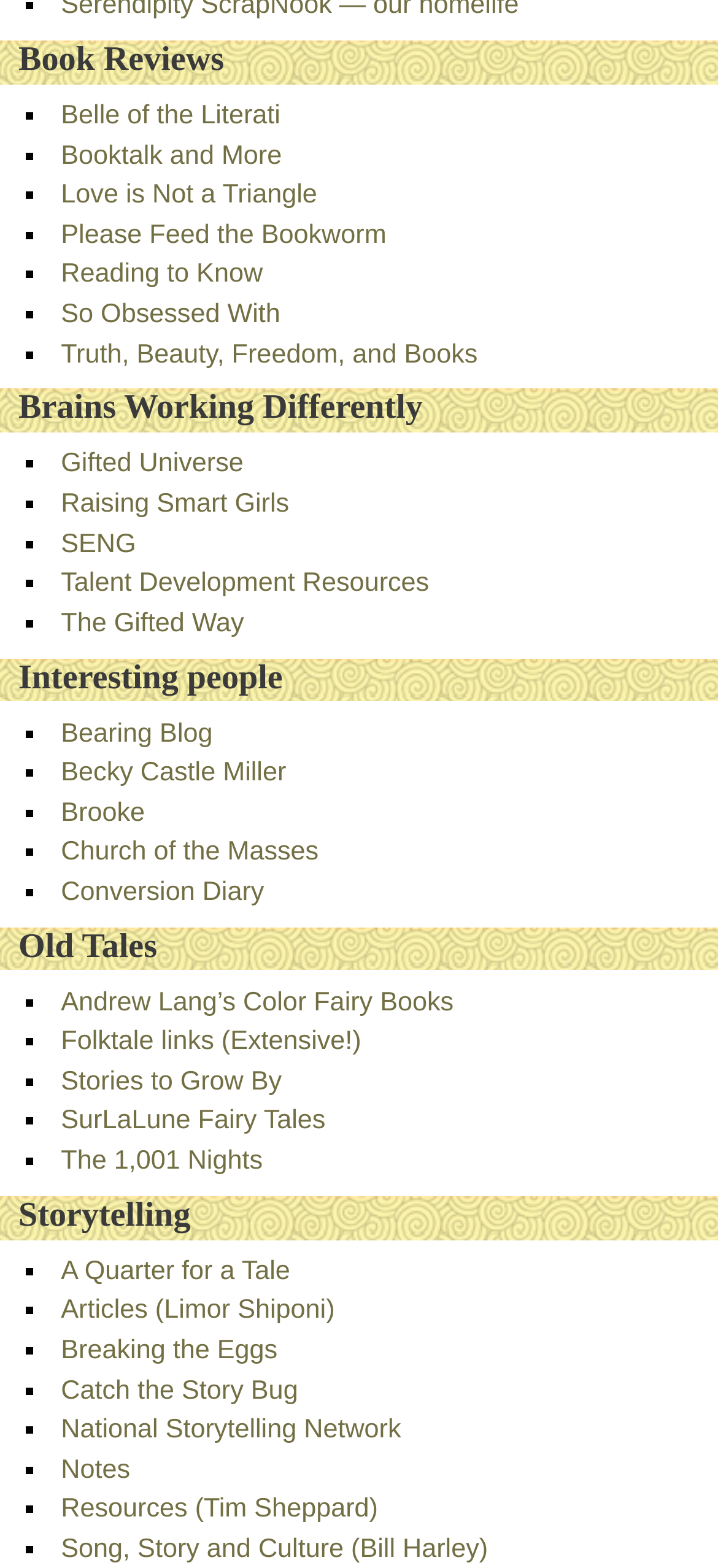Please specify the bounding box coordinates for the clickable region that will help you carry out the instruction: "Visit 'Gifted Universe'".

[0.085, 0.287, 0.339, 0.306]